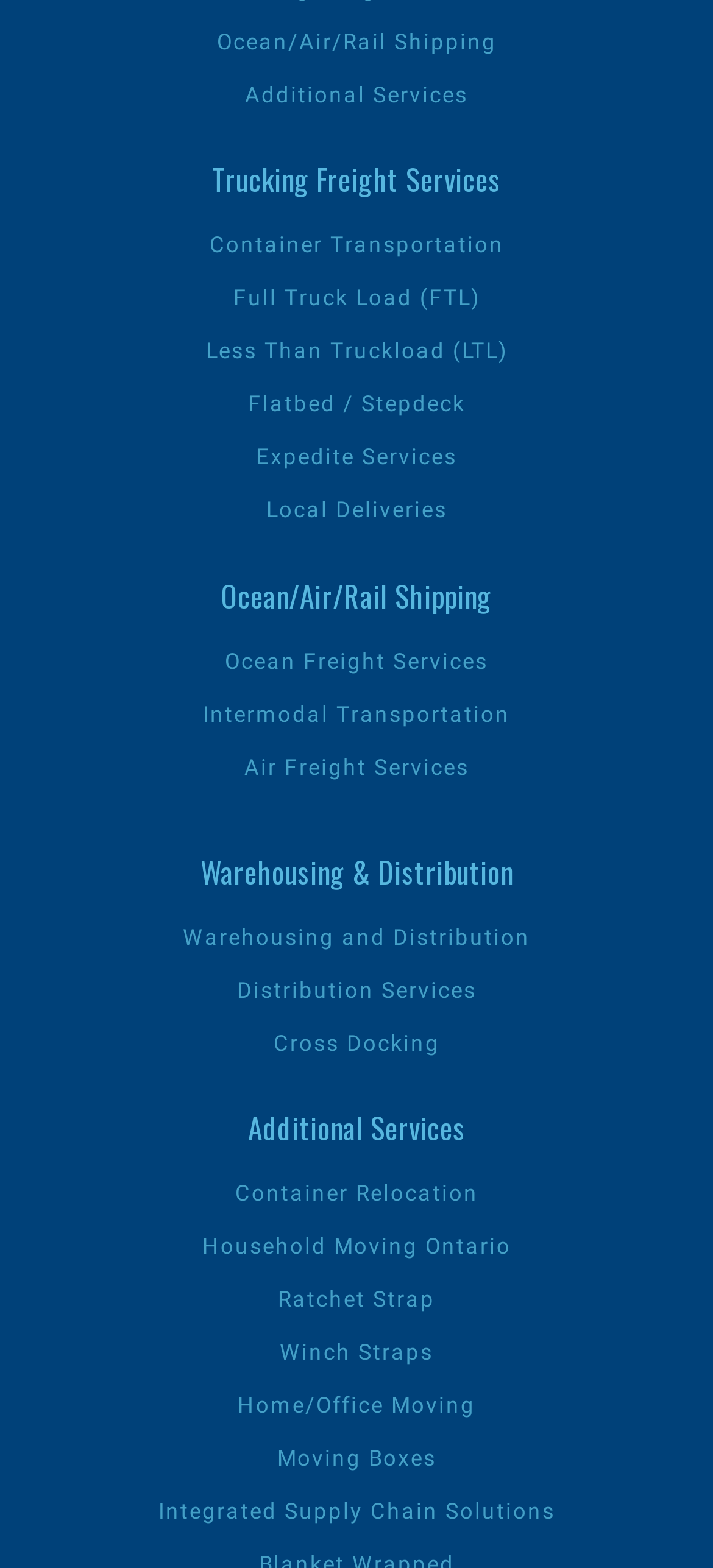Can you find the bounding box coordinates for the element that needs to be clicked to execute this instruction: "Click on Trucking Freight Services"? The coordinates should be given as four float numbers between 0 and 1, i.e., [left, top, right, bottom].

[0.038, 0.101, 0.962, 0.129]